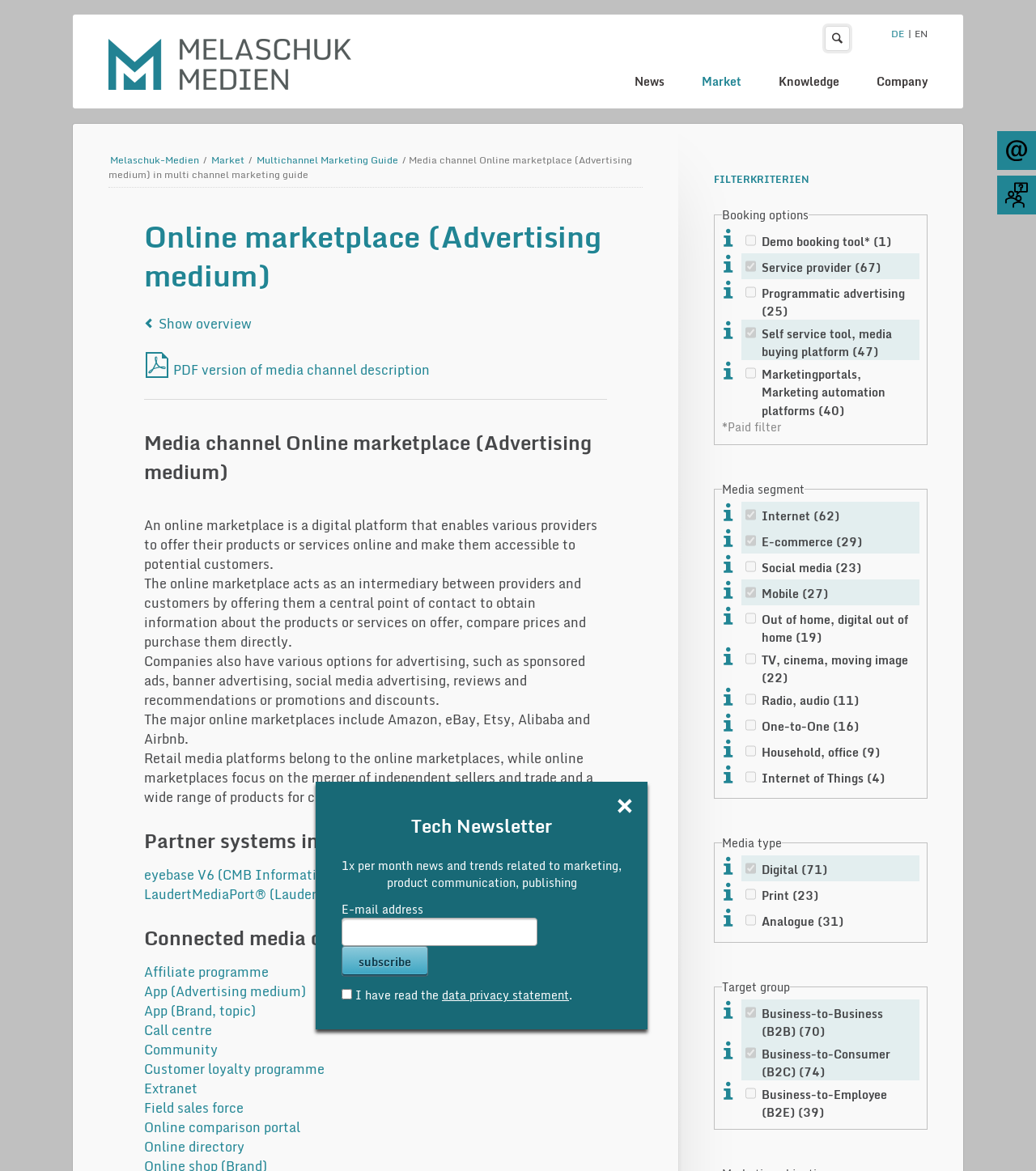Find the bounding box coordinates for the element that must be clicked to complete the instruction: "Search for something". The coordinates should be four float numbers between 0 and 1, indicated as [left, top, right, bottom].

[0.665, 0.023, 0.797, 0.043]